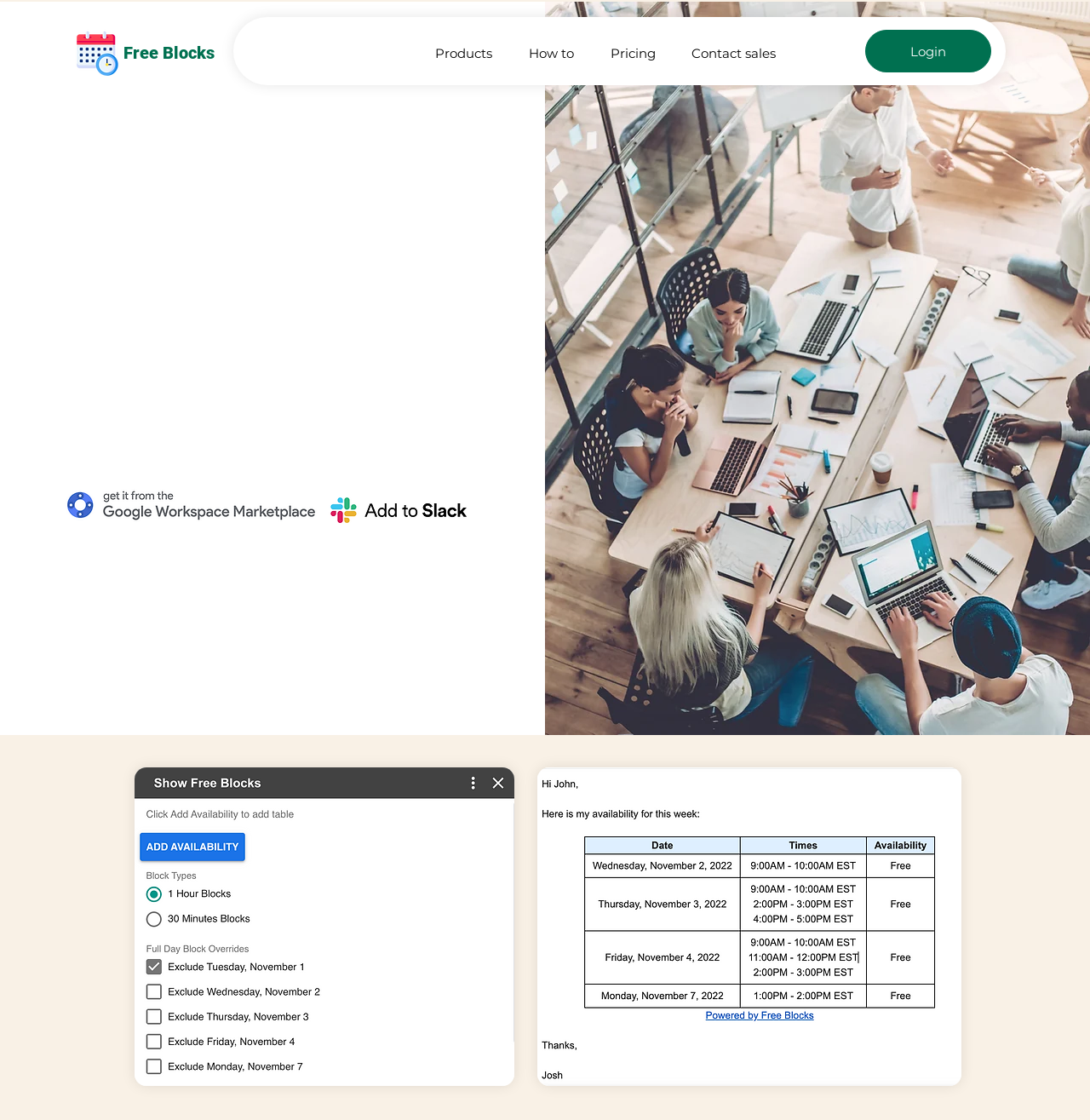What is the name of the website?
Provide a short answer using one word or a brief phrase based on the image.

Free Blocks